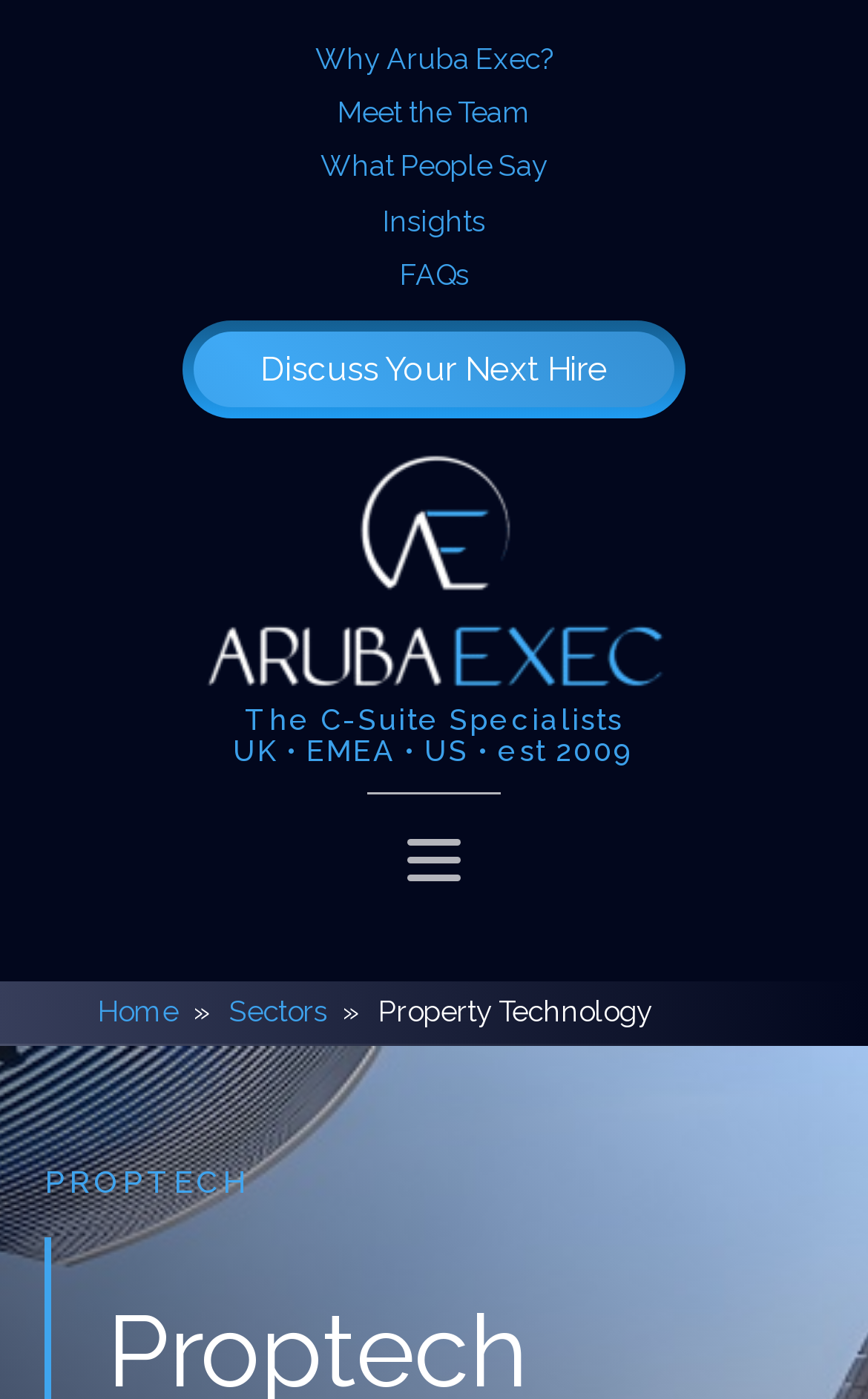Find and specify the bounding box coordinates that correspond to the clickable region for the instruction: "Explore 'Insights'".

[0.415, 0.144, 0.585, 0.173]